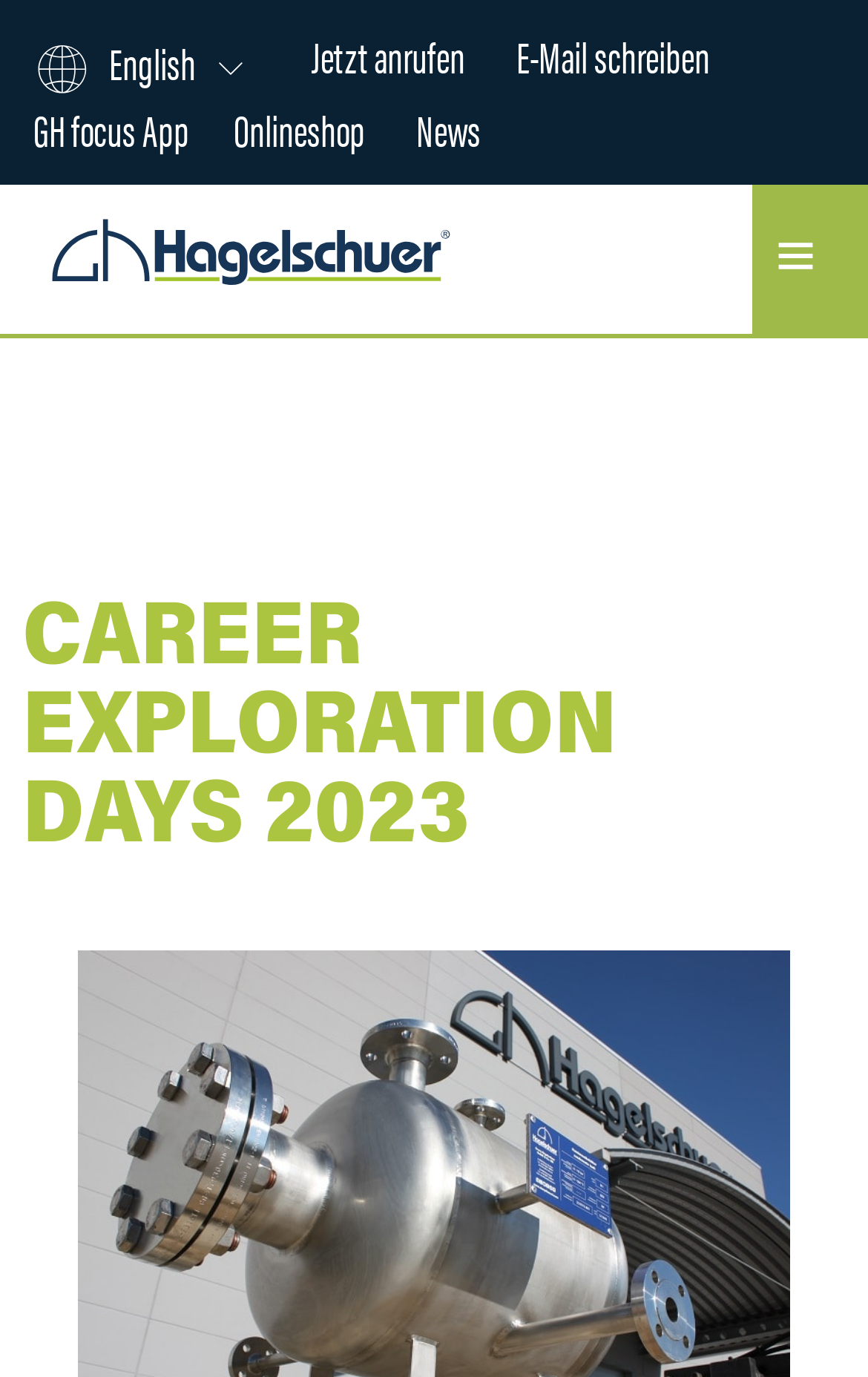Please give the bounding box coordinates of the area that should be clicked to fulfill the following instruction: "View news". The coordinates should be in the format of four float numbers from 0 to 1, i.e., [left, top, right, bottom].

[0.479, 0.069, 0.554, 0.116]